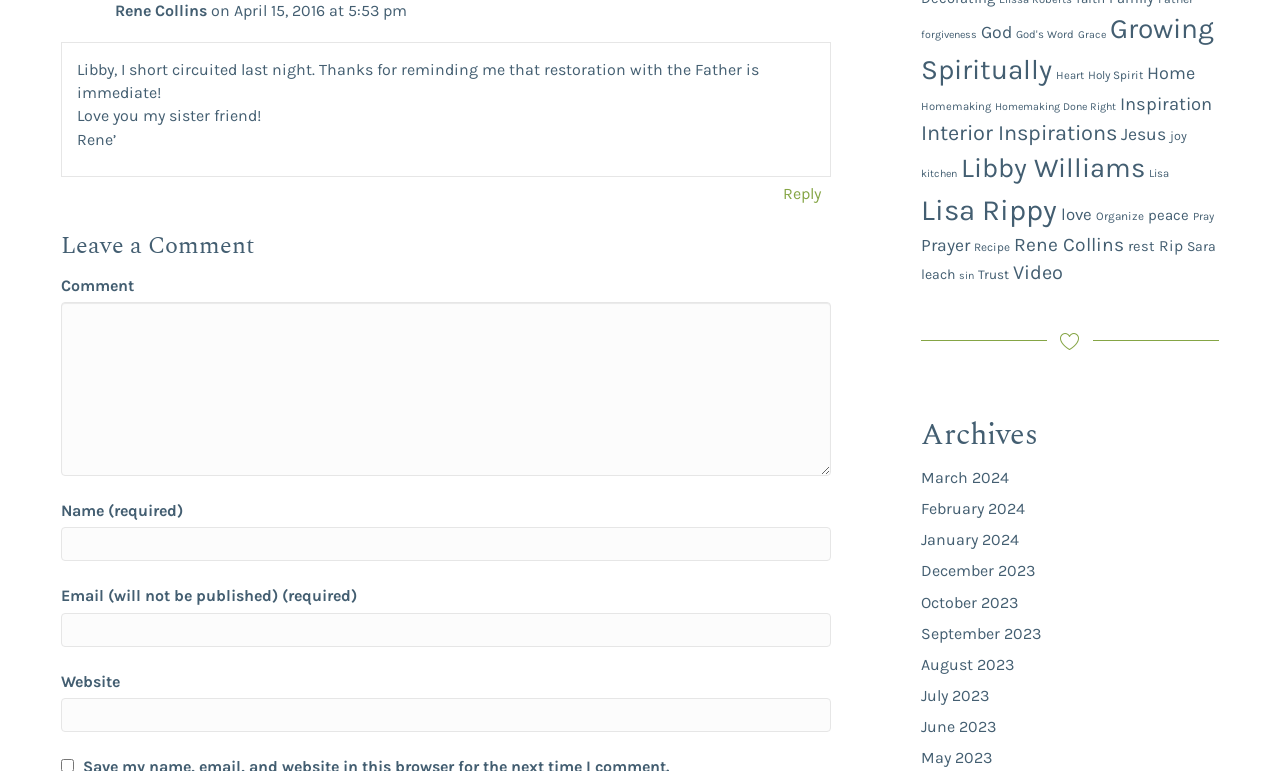Determine the bounding box coordinates of the UI element described by: "Template Sell".

None